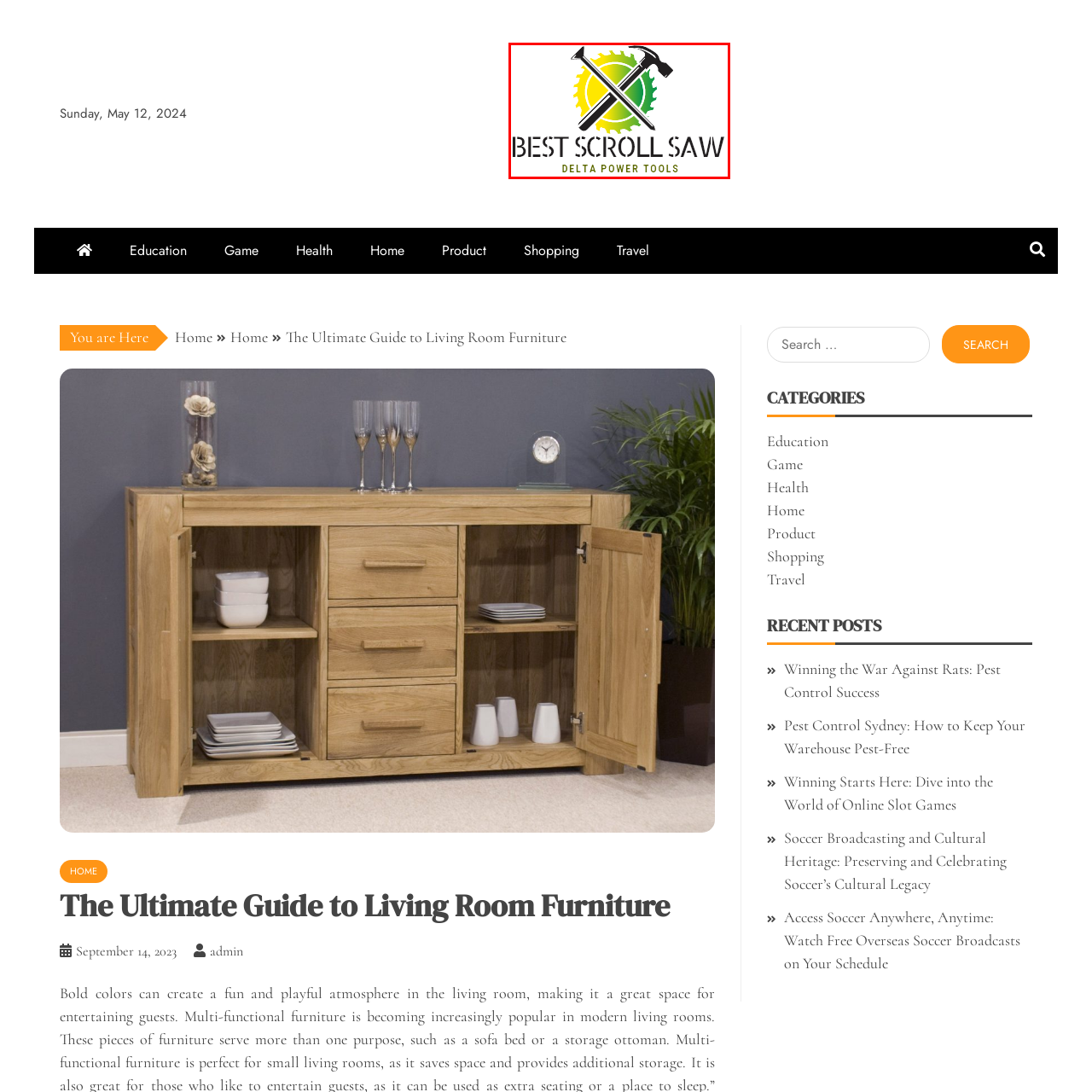Generate a detailed caption for the image within the red outlined area.

This image features the logo of "Best Scroll Saw," prominently showcasing the brand name in bold black lettering at the bottom. Above the text, the logo displays a circular saw blade design in vibrant yellow and green hues, symbolizing the tool's efficiency and cutting power. Two tools—a hammer and a scroll saw—cross each other over the blade, representing craftsmanship and precision. The subtitle, "Delta Power Tools," appears in a smaller font, indicating the affiliation with a trusted brand in power tools. This logo effectively conveys a blend of quality and reliability, appealing to woodworking enthusiasts and professionals alike.